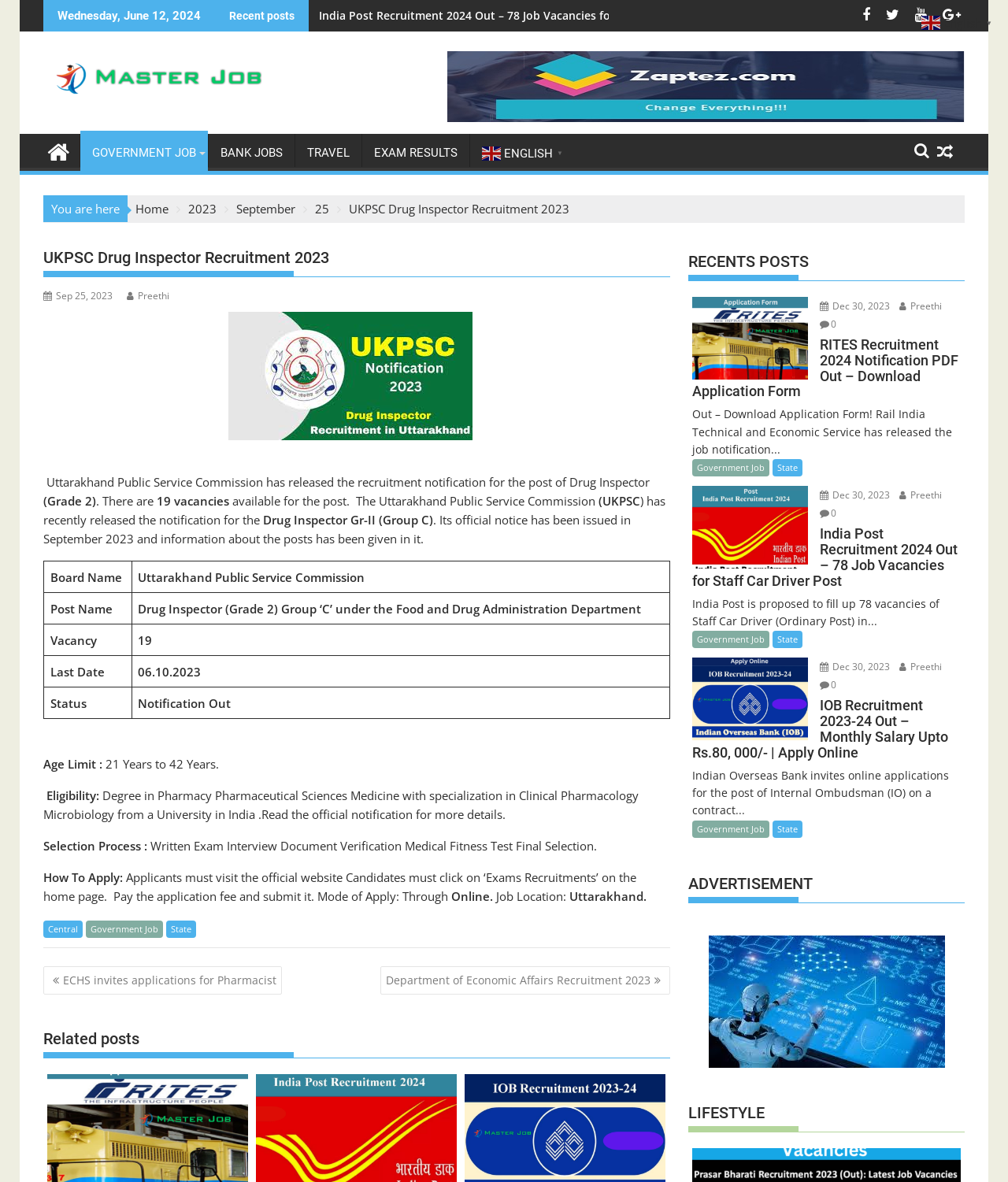Based on the element description "Dec 30, 2023", predict the bounding box coordinates of the UI element.

[0.813, 0.253, 0.883, 0.264]